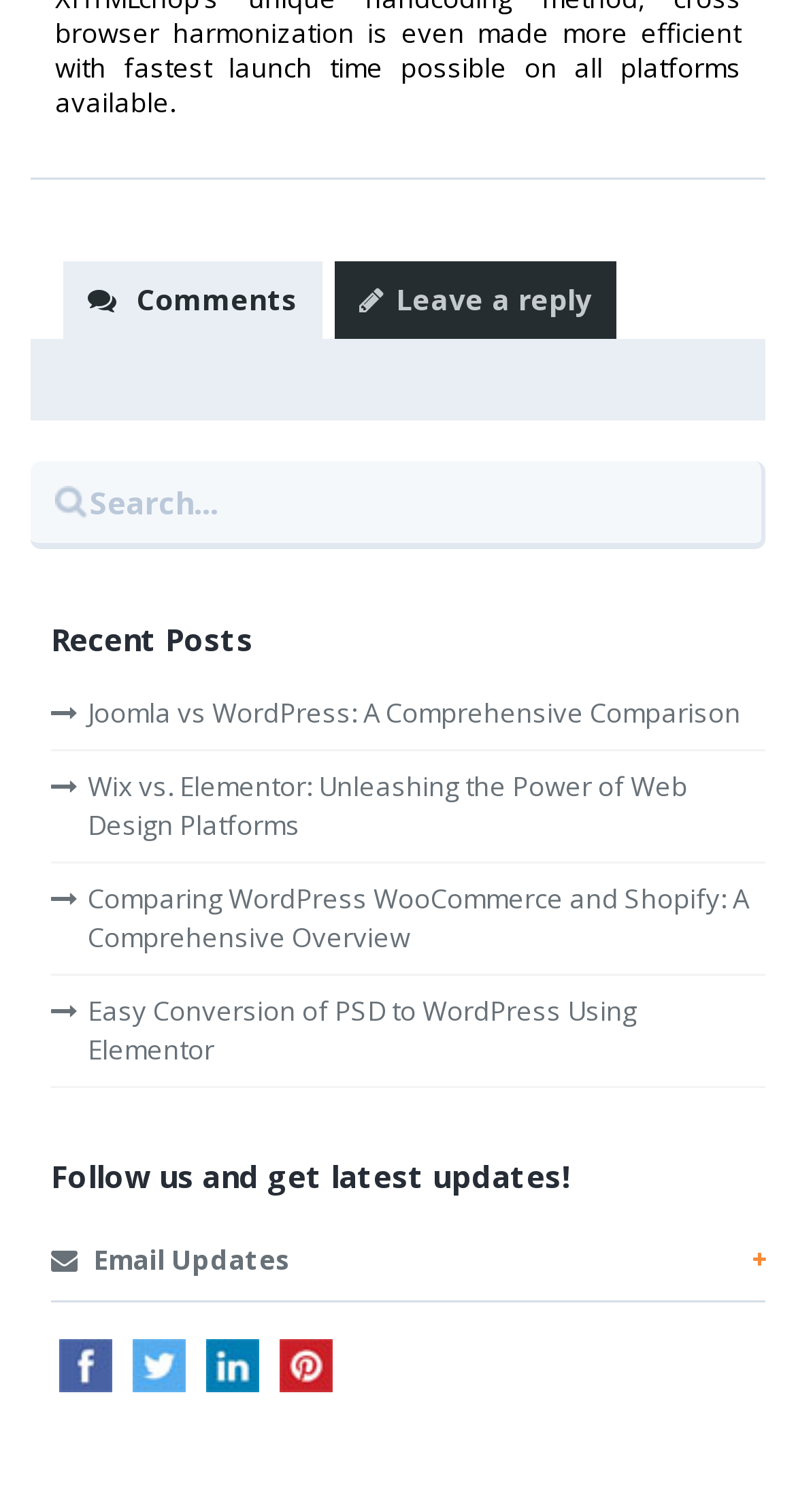Give a concise answer of one word or phrase to the question: 
What is the title of the second heading?

Follow us and get latest updates!